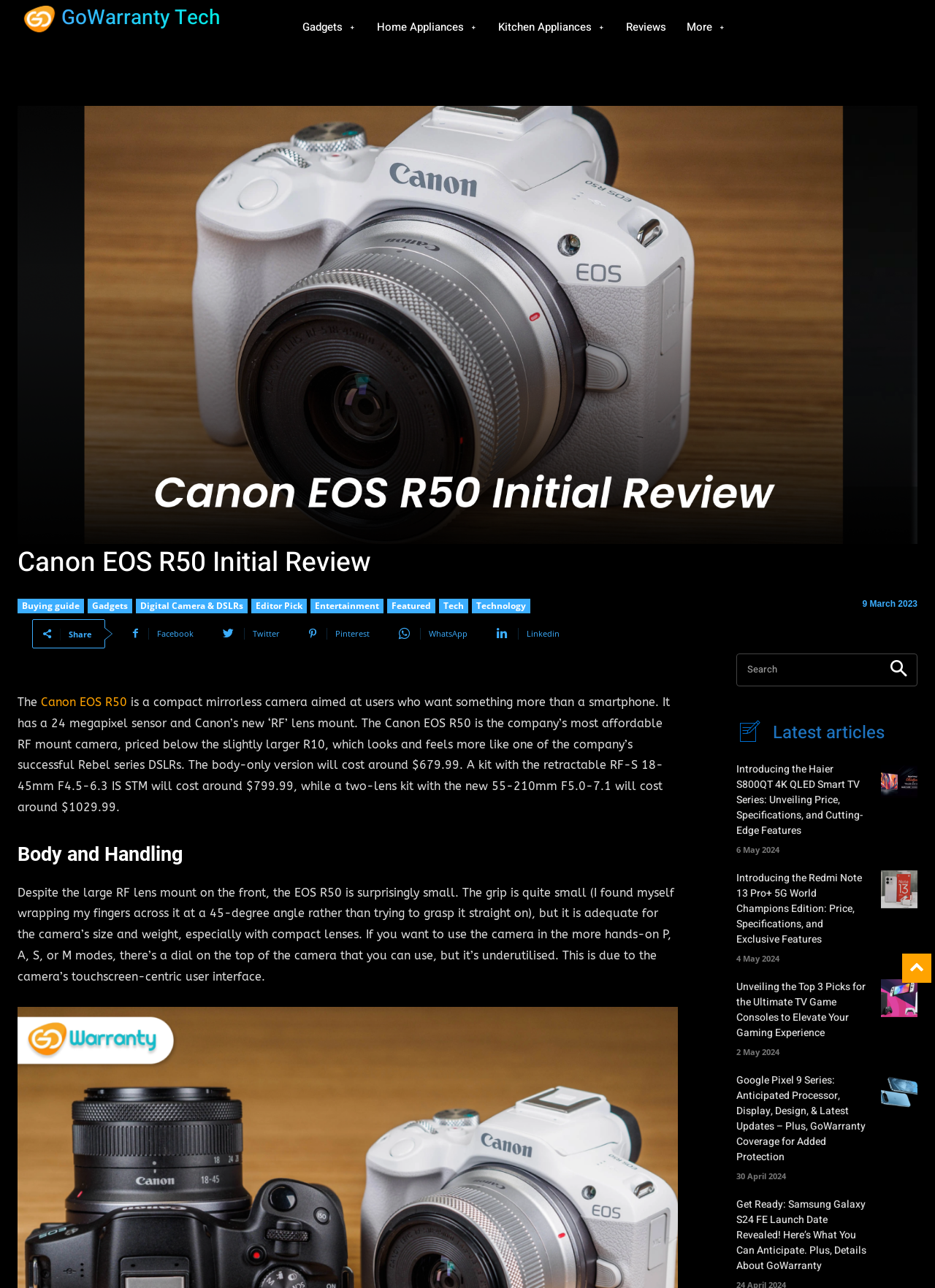Based on the image, provide a detailed response to the question:
How many megapixels does the camera sensor have?

The number of megapixels of the camera sensor can be found in the text 'It has a 24 megapixel sensor and Canon’s new ‘RF’ lens mount.'